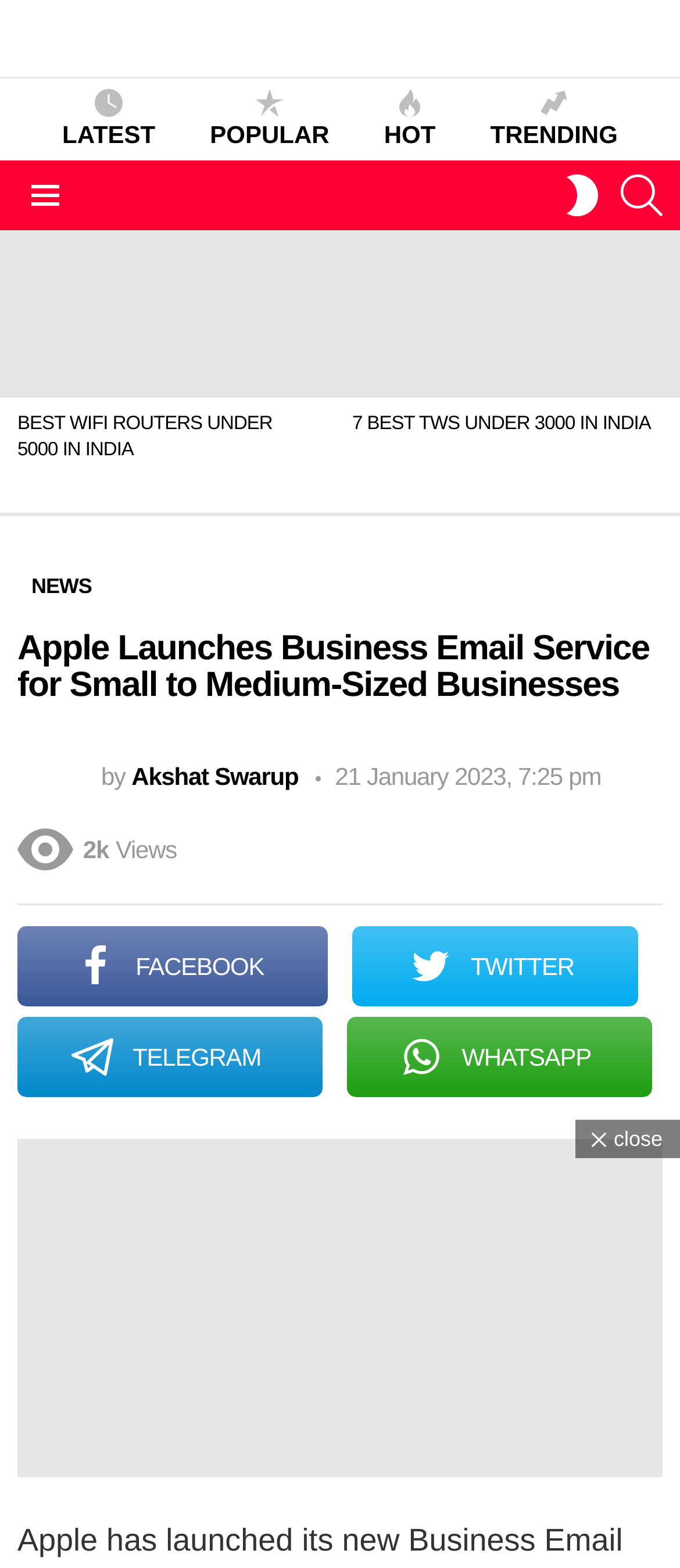Identify the bounding box coordinates for the UI element that matches this description: "Trending".

[0.681, 0.057, 0.949, 0.096]